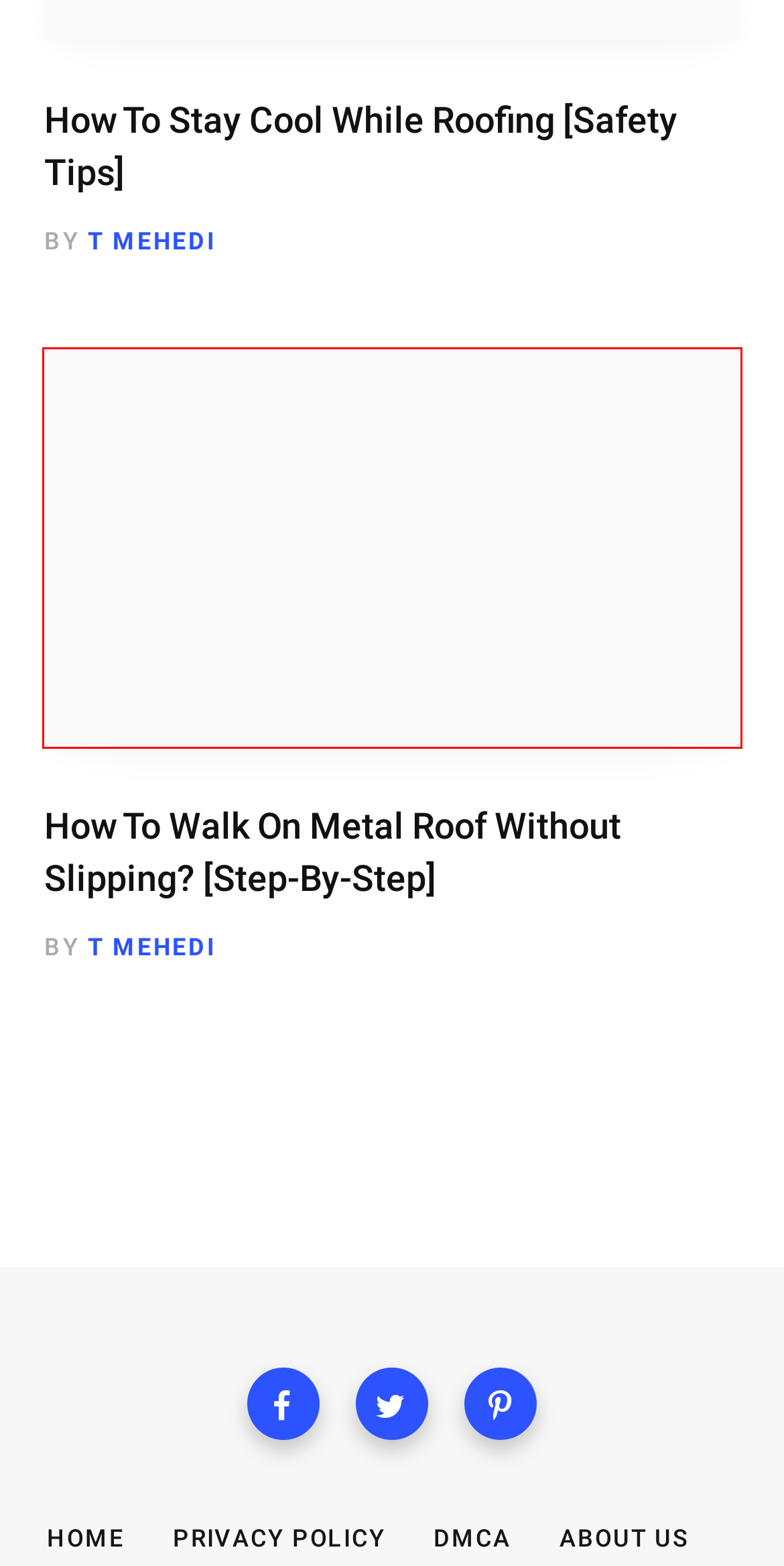Given a screenshot of a webpage with a red rectangle bounding box around a UI element, select the best matching webpage description for the new webpage that appears after clicking the highlighted element. The candidate descriptions are:
A. How Long Do Roofing Battens Last? Answer Here 2023
B. DMCA | RoofingHOW
C. How To Walk On Metal Roof Without Slipping? [Step-By-Step]
D. Rubber Roofing Archives | RoofingHOW
E. Metal Roofing Archives | RoofingHOW
F. Asphalt Roof Archives | RoofingHOW
G. What Is The Most Common Roof Pitch For A Pole Barn?
H. Contact Us | We Are Accepting Roofing Guest Post

C